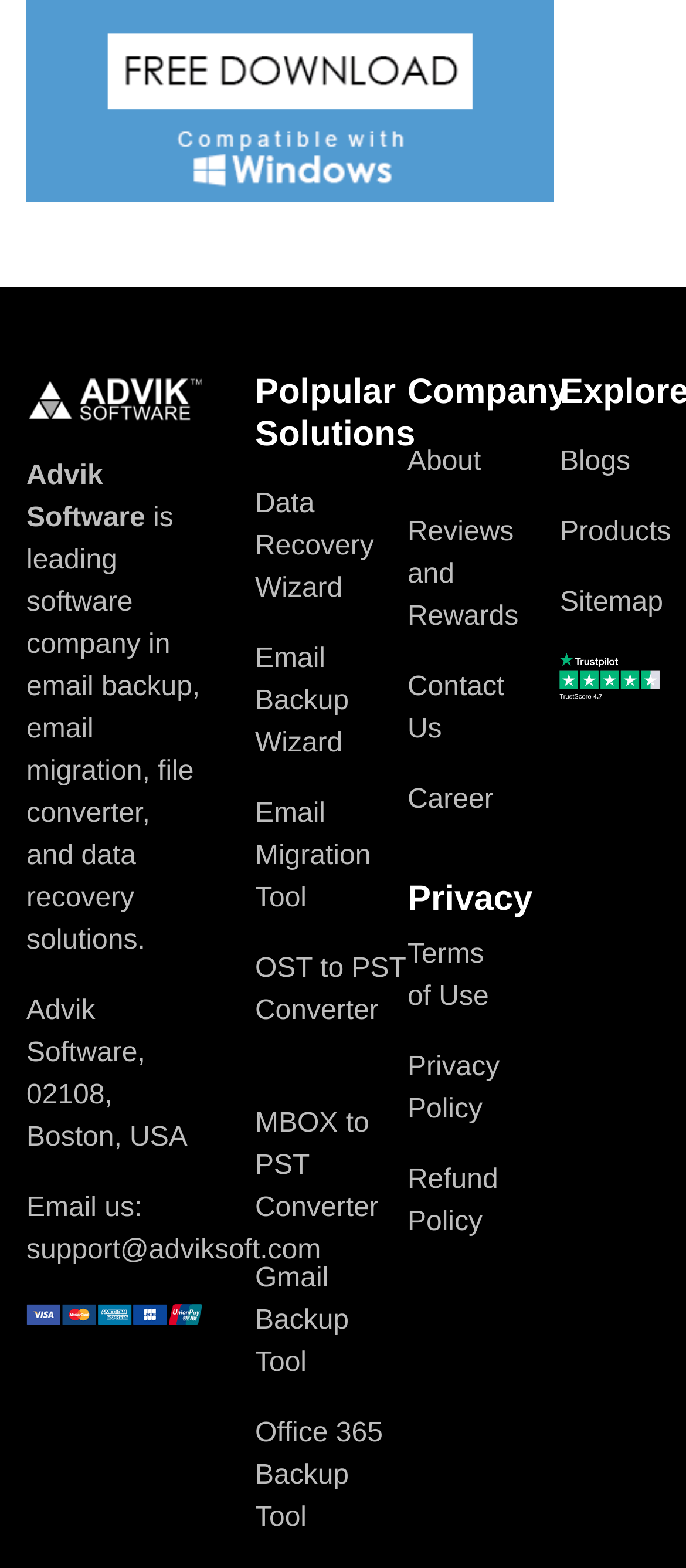Using details from the image, please answer the following question comprehensively:
What is the company name?

The company name can be found in the top-left corner of the webpage, where it is written as 'Advik Software' in a static text element.